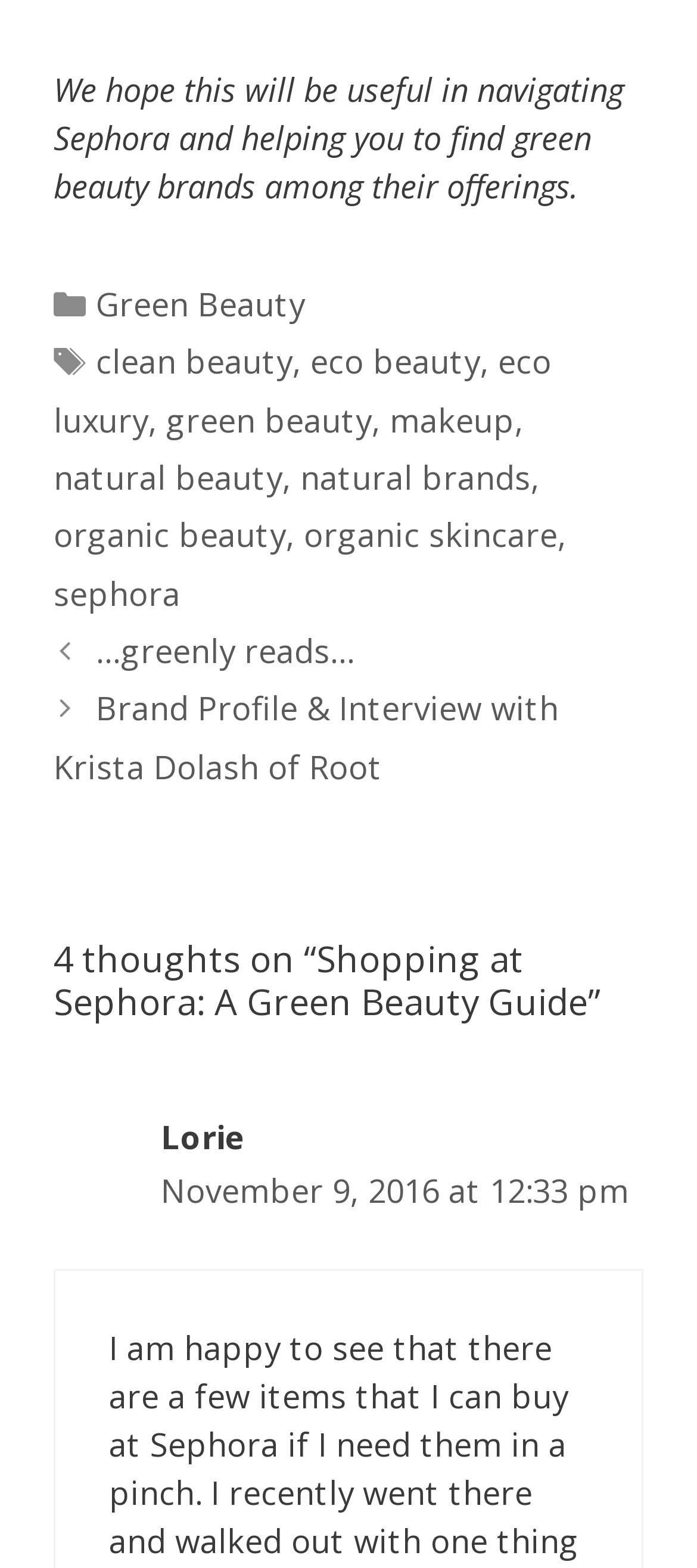For the given element description organic beauty, determine the bounding box coordinates of the UI element. The coordinates should follow the format (top-left x, top-left y, bottom-right x, bottom-right y) and be within the range of 0 to 1.

[0.077, 0.327, 0.41, 0.355]